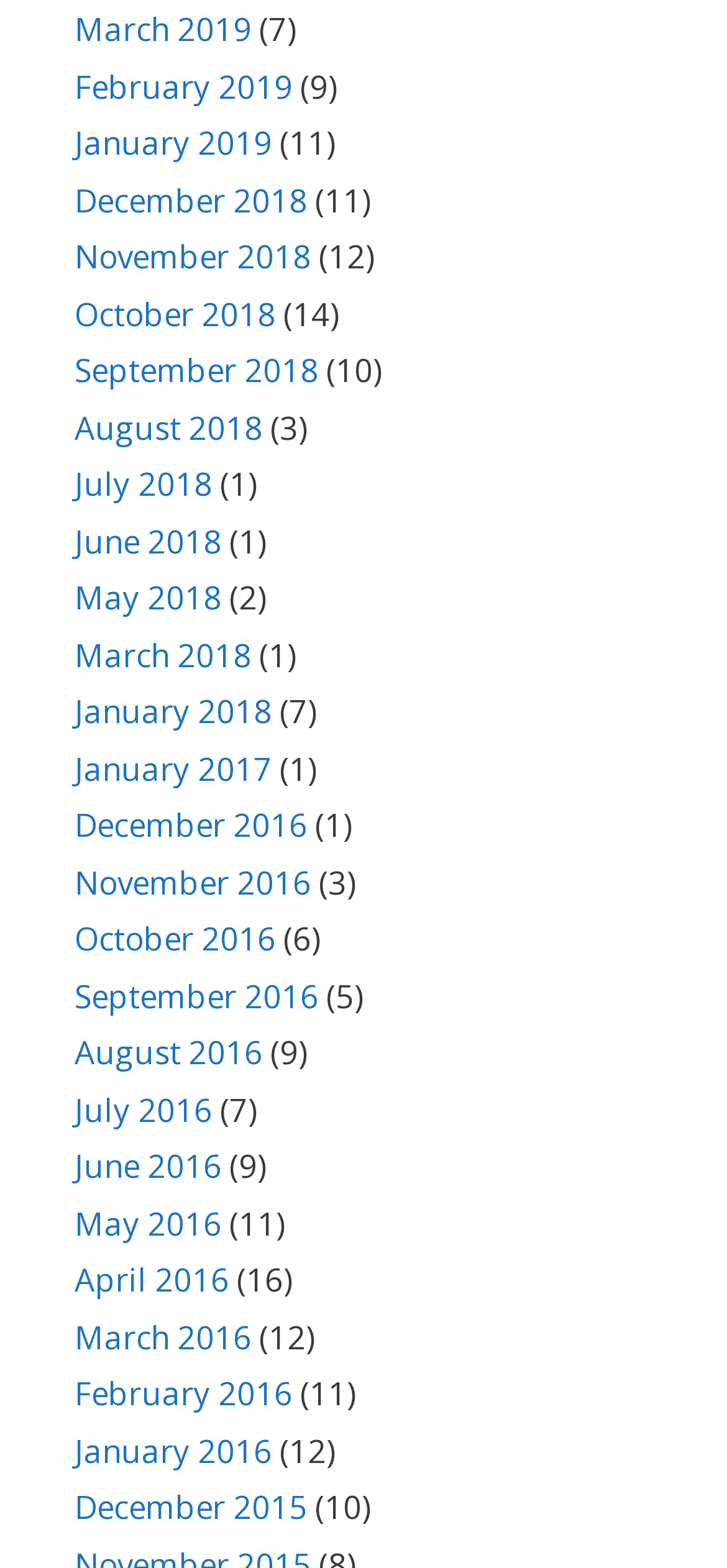What is the position of the link 'June 2018'?
Based on the image, give a concise answer in the form of a single word or short phrase.

Above 'May 2018'